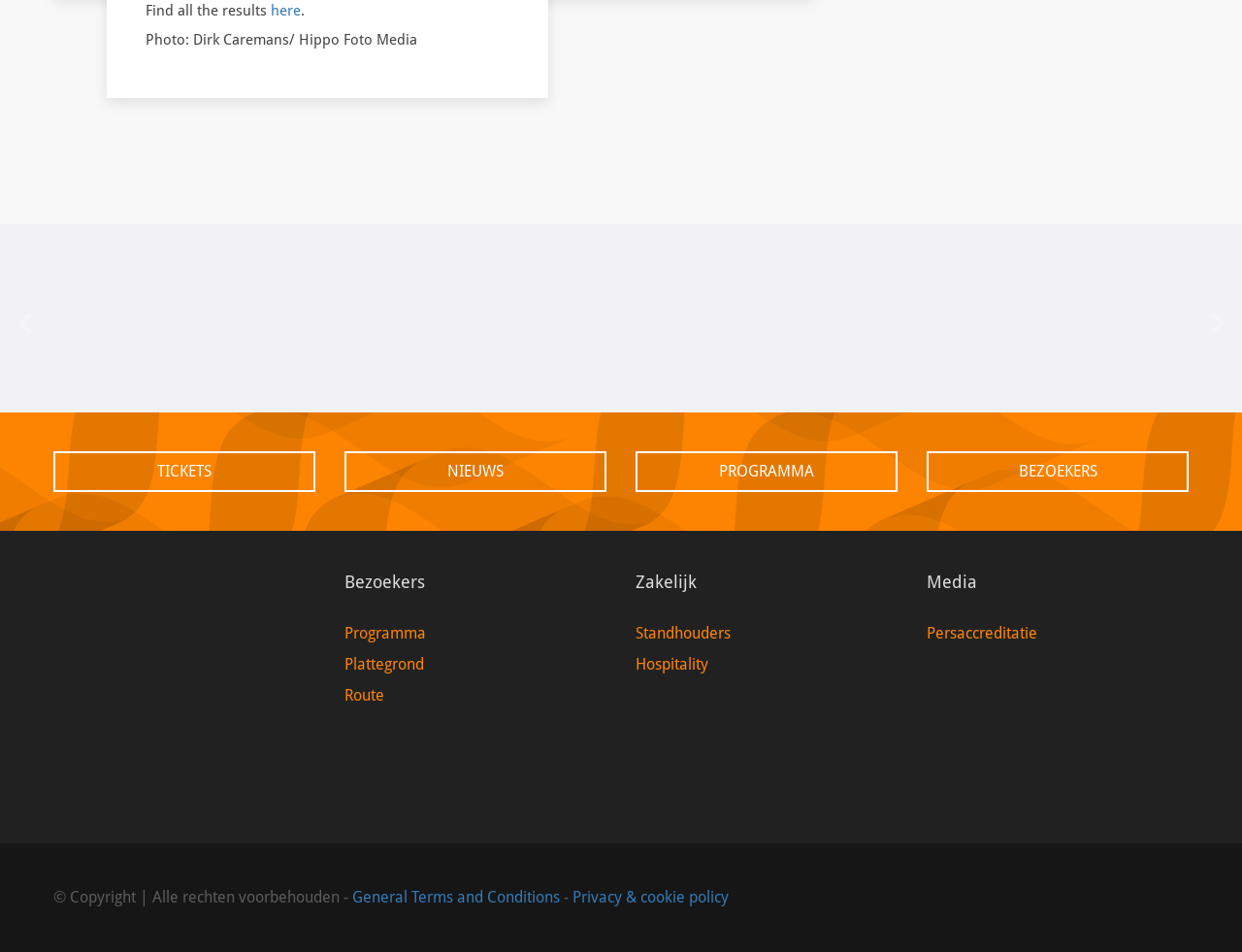Answer this question using a single word or a brief phrase:
How many social media links are present on this webpage?

3